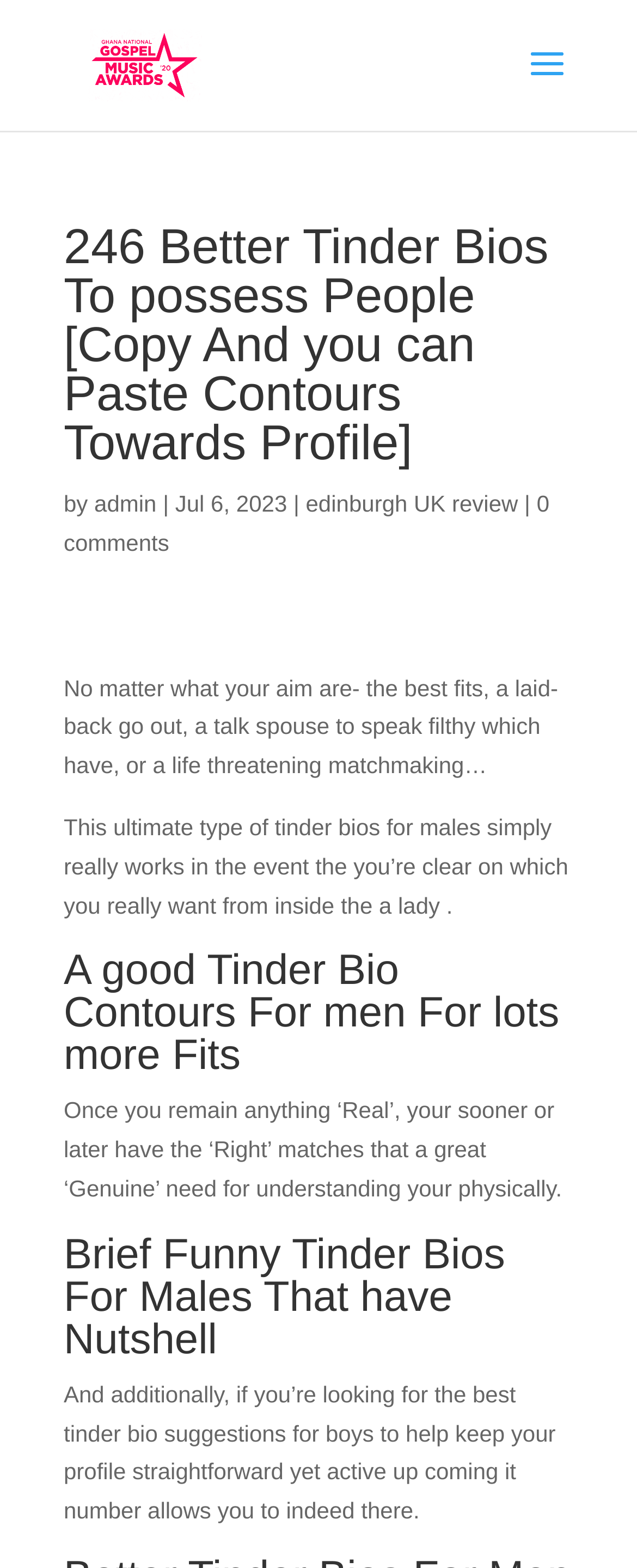How many headings are there on the webpage? Using the information from the screenshot, answer with a single word or phrase.

3